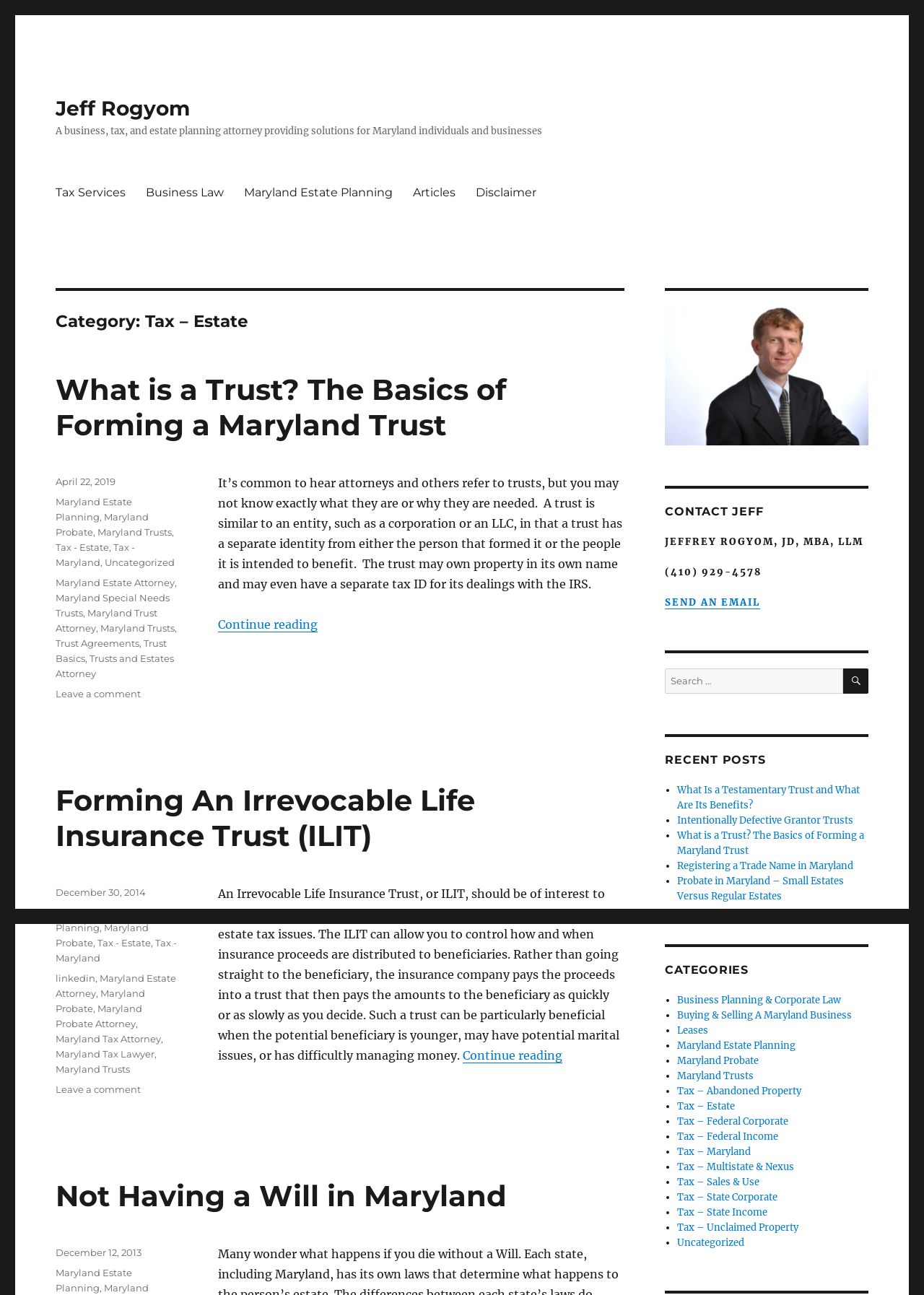Locate the bounding box coordinates of the element that should be clicked to fulfill the instruction: "Click on 'Tax Services'".

[0.049, 0.137, 0.147, 0.16]